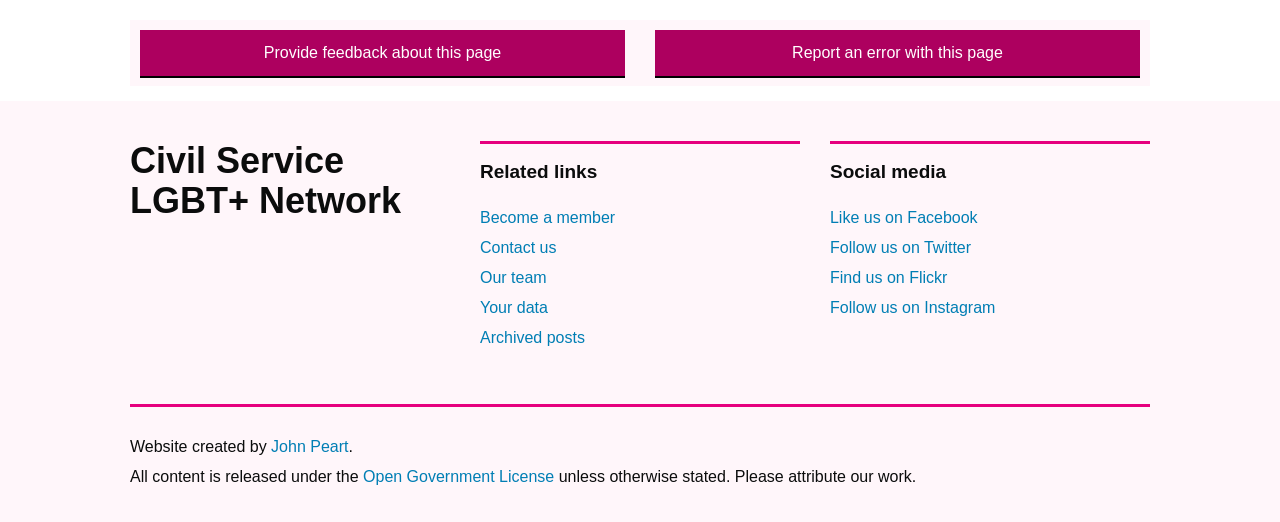Provide the bounding box coordinates of the area you need to click to execute the following instruction: "Contact us".

[0.375, 0.458, 0.435, 0.49]